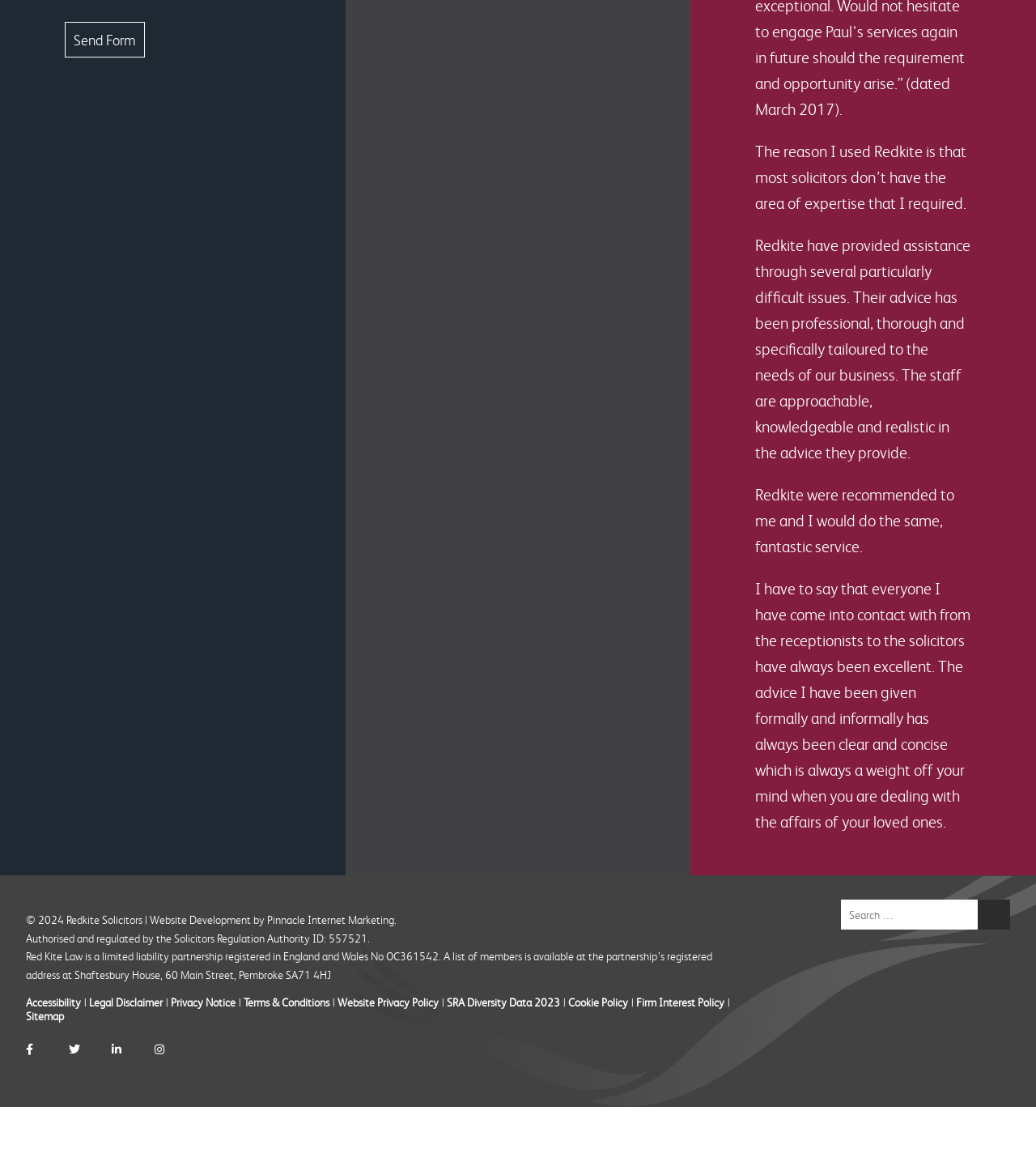Provide a thorough and detailed response to the question by examining the image: 
How many testimonials are displayed on the webpage?

There are four testimonials displayed on the webpage, which are quotes from satisfied clients of Redkite Solicitors, each describing their positive experience with the firm.